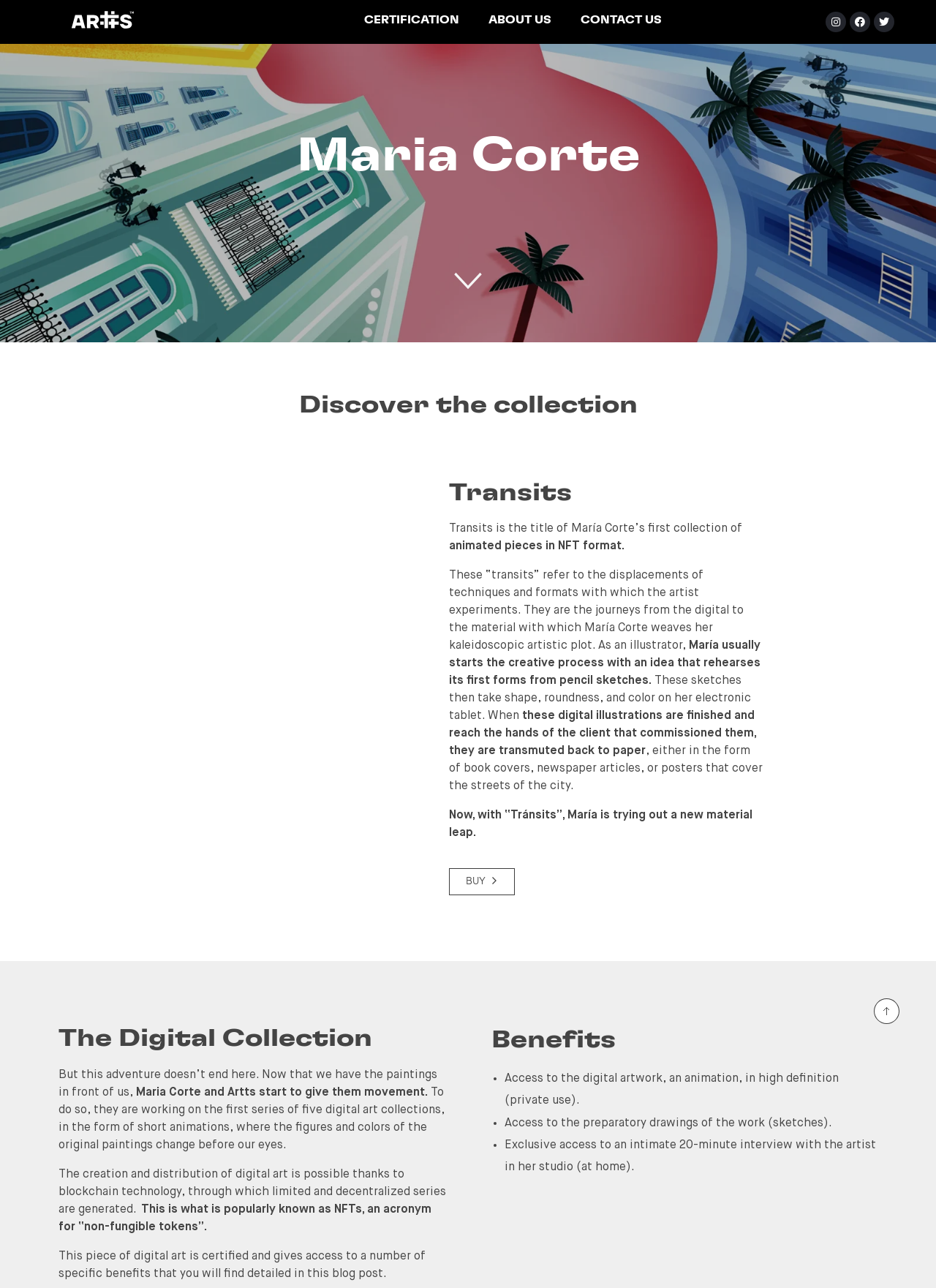Identify the bounding box coordinates for the region of the element that should be clicked to carry out the instruction: "Buy the digital art collection". The bounding box coordinates should be four float numbers between 0 and 1, i.e., [left, top, right, bottom].

[0.479, 0.674, 0.55, 0.695]